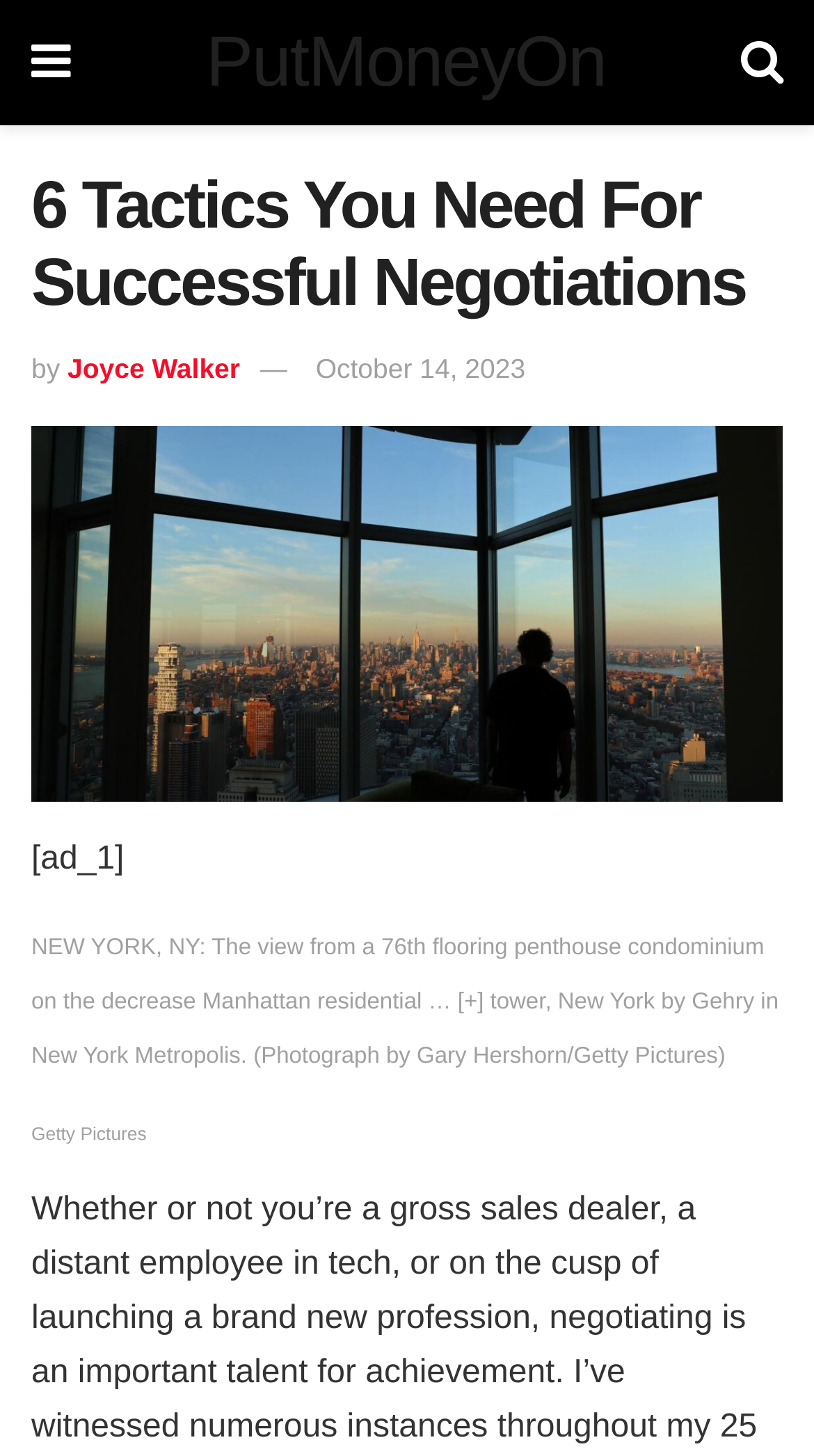Answer in one word or a short phrase: 
Who is the author of the article?

Joyce Walker